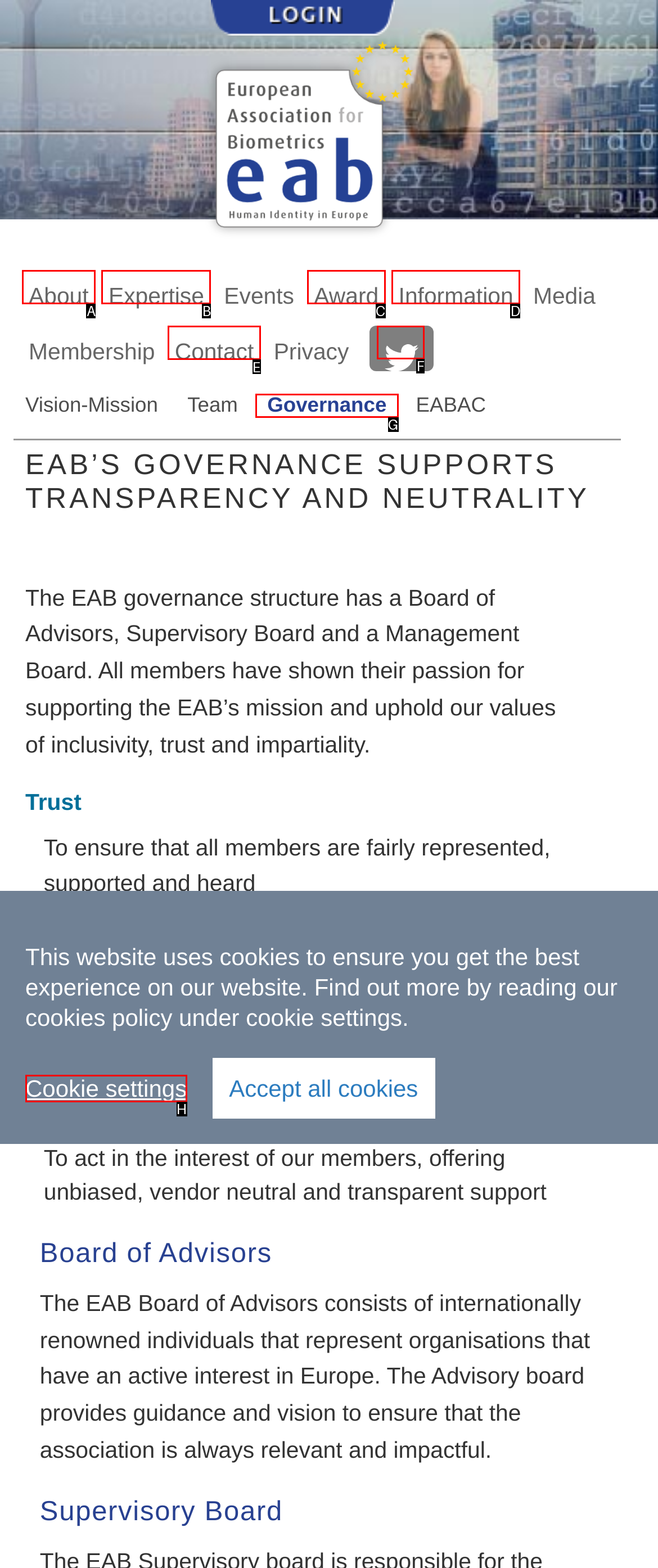Indicate which UI element needs to be clicked to fulfill the task: follow Twitter
Answer with the letter of the chosen option from the available choices directly.

F